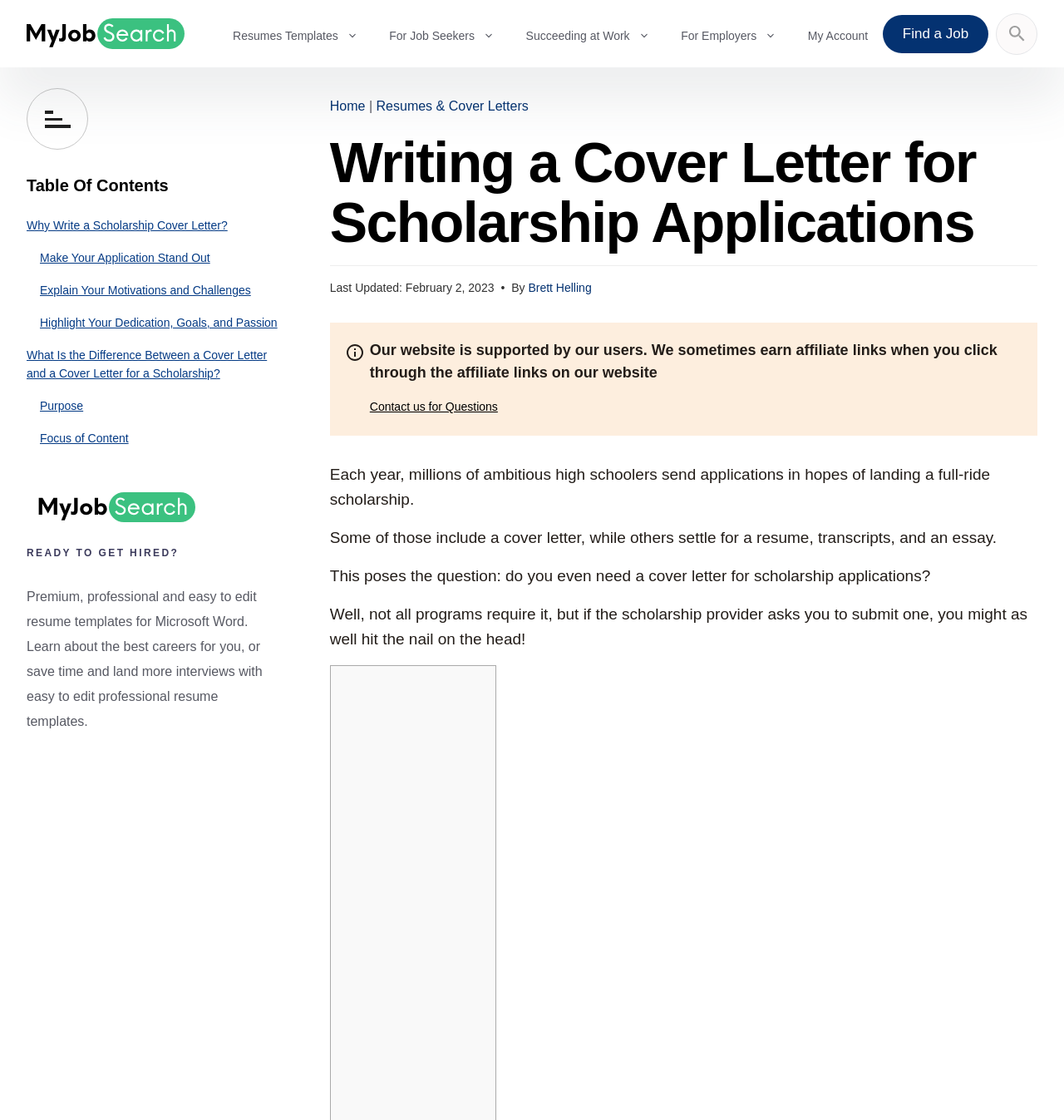Carefully examine the image and provide an in-depth answer to the question: What is the difference between a cover letter and a cover letter for a scholarship?

The webpage provides a link to 'What Is the Difference Between a Cover Letter and a Cover Letter for a Scholarship?' which implies that the main difference lies in their purpose and focus.